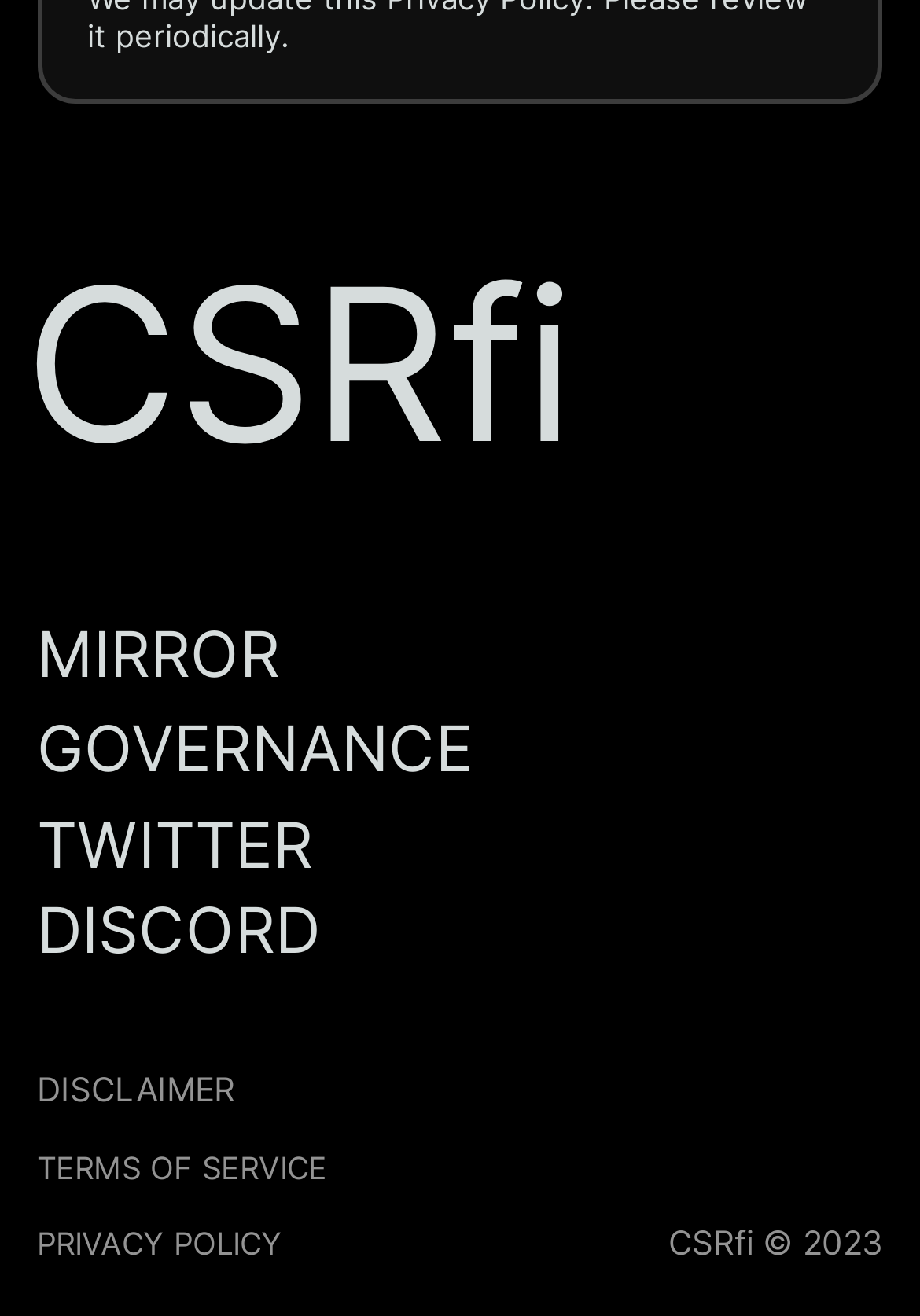Provide the bounding box coordinates of the HTML element described by the text: "MIRROR". The coordinates should be in the format [left, top, right, bottom] with values between 0 and 1.

[0.04, 0.468, 0.304, 0.526]